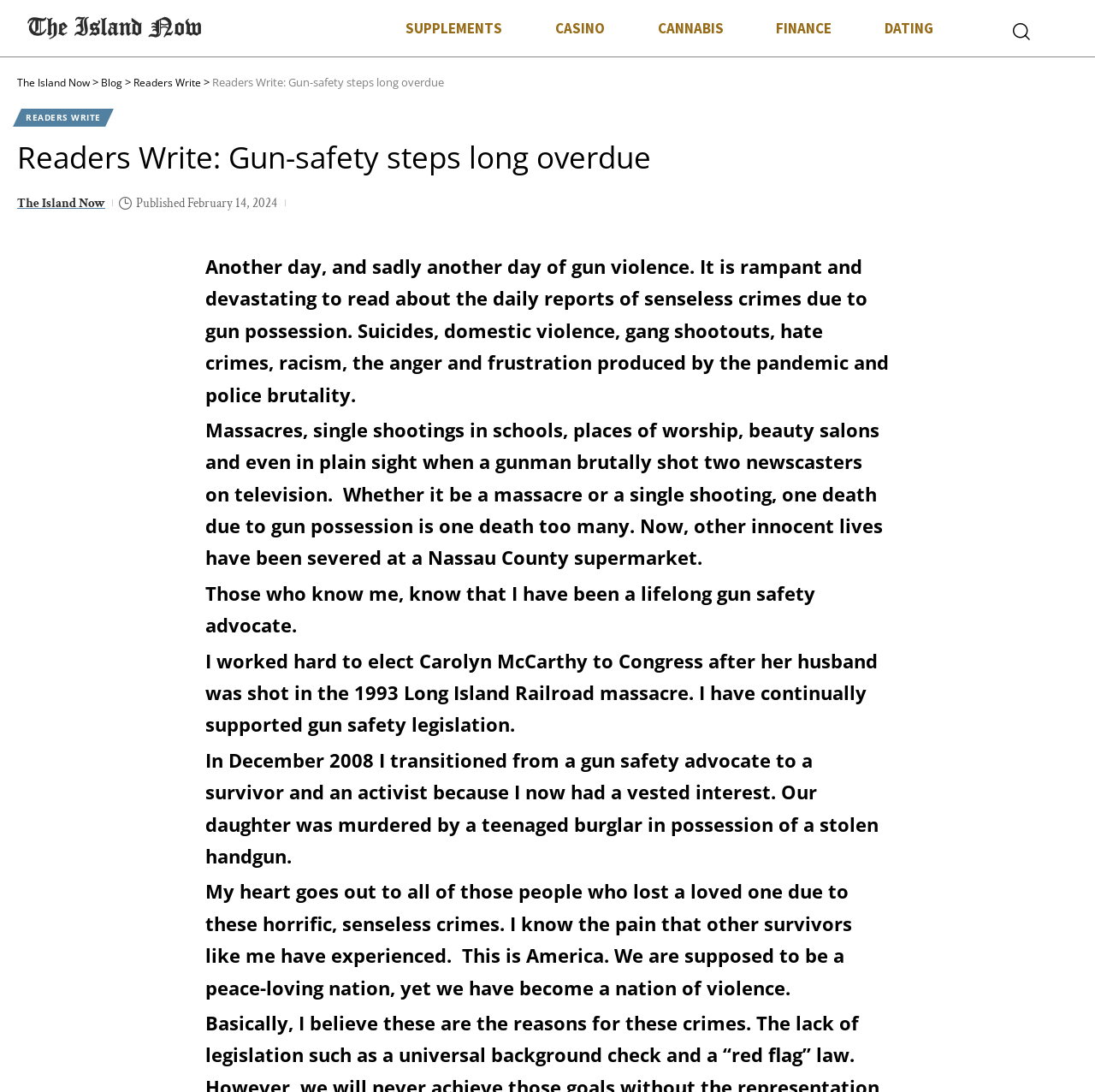Specify the bounding box coordinates of the area to click in order to follow the given instruction: "Click the 'Readers Write' link."

[0.128, 0.068, 0.193, 0.082]